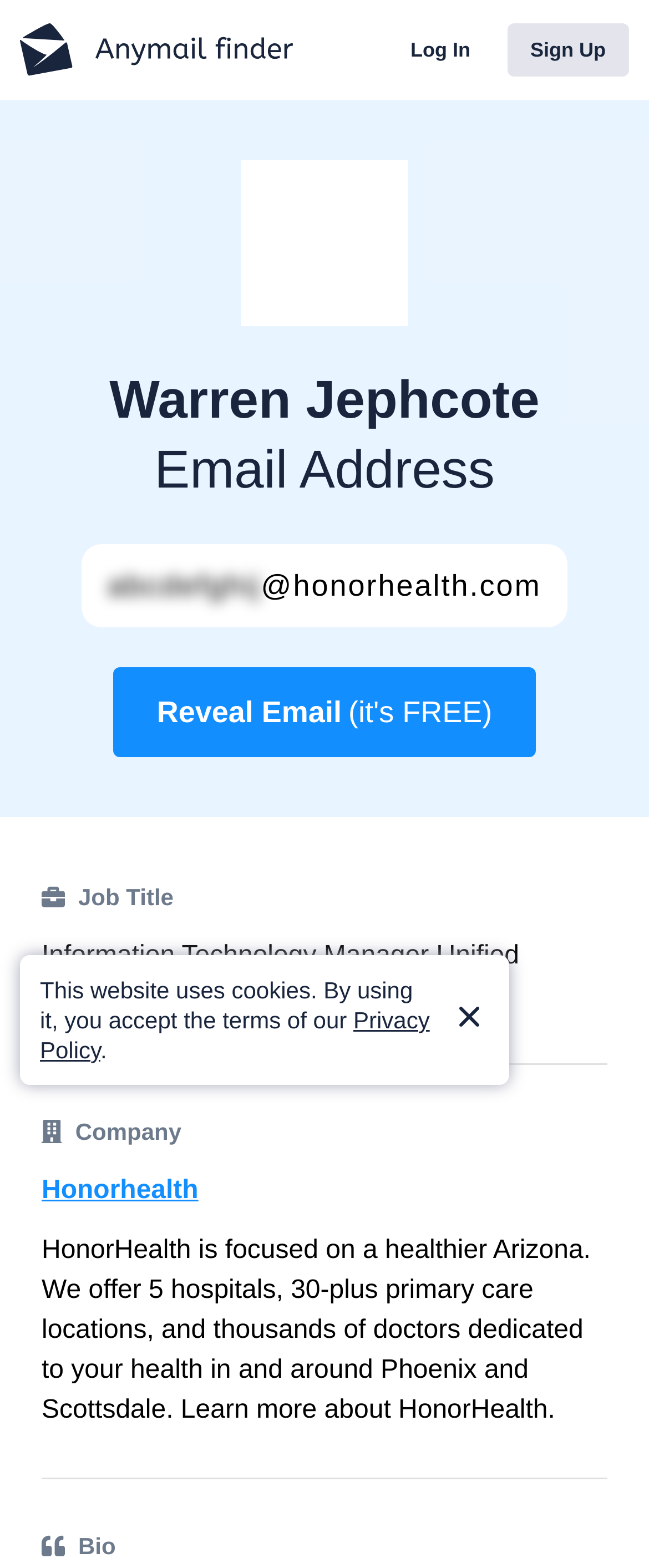What is the company Warren Jephcote works for?
Your answer should be a single word or phrase derived from the screenshot.

Honorhealth